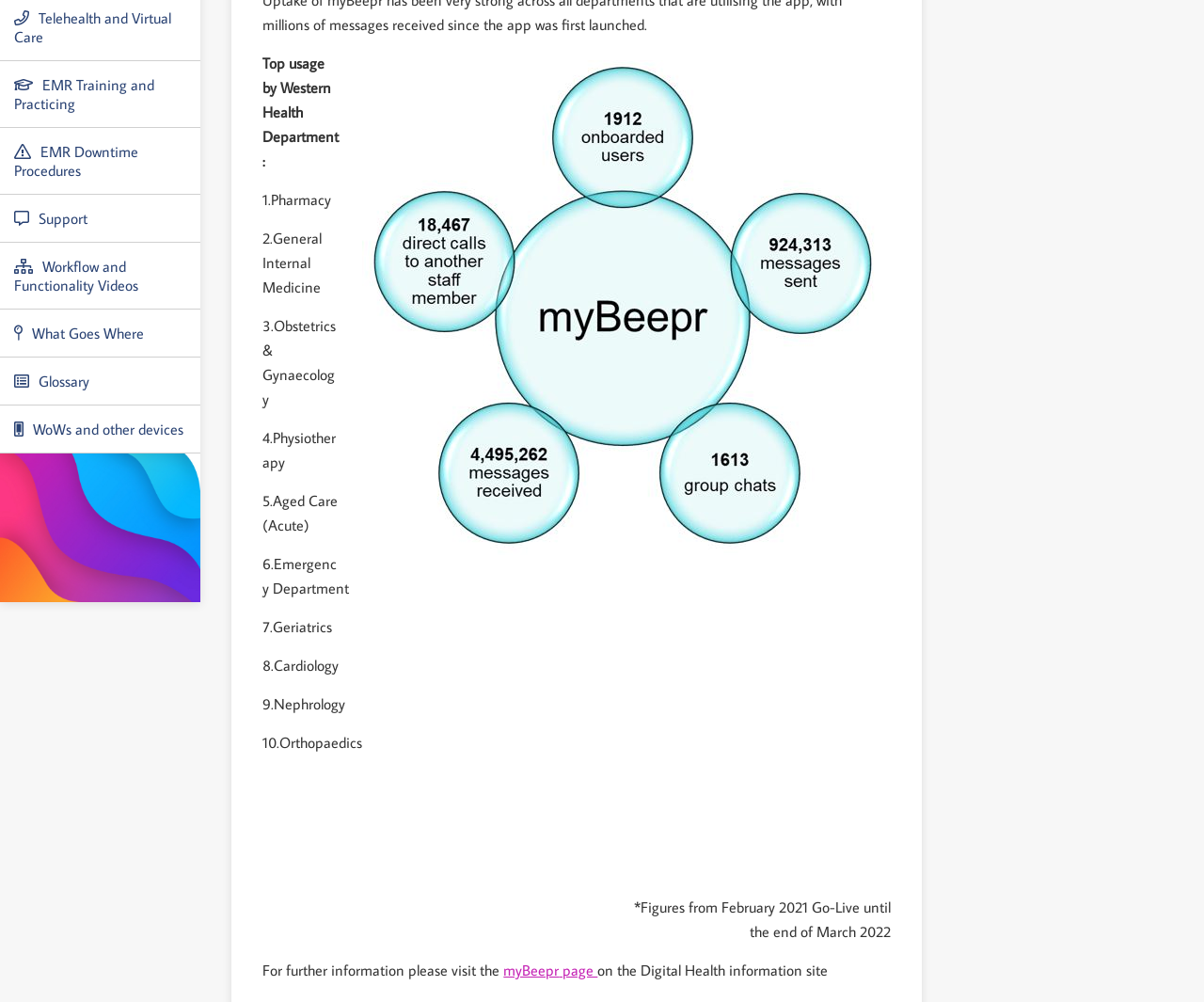Determine the bounding box coordinates of the UI element described below. Use the format (top-left x, top-left y, bottom-right x, bottom-right y) with floating point numbers between 0 and 1: Workflow and Functionality Videos

[0.0, 0.242, 0.167, 0.309]